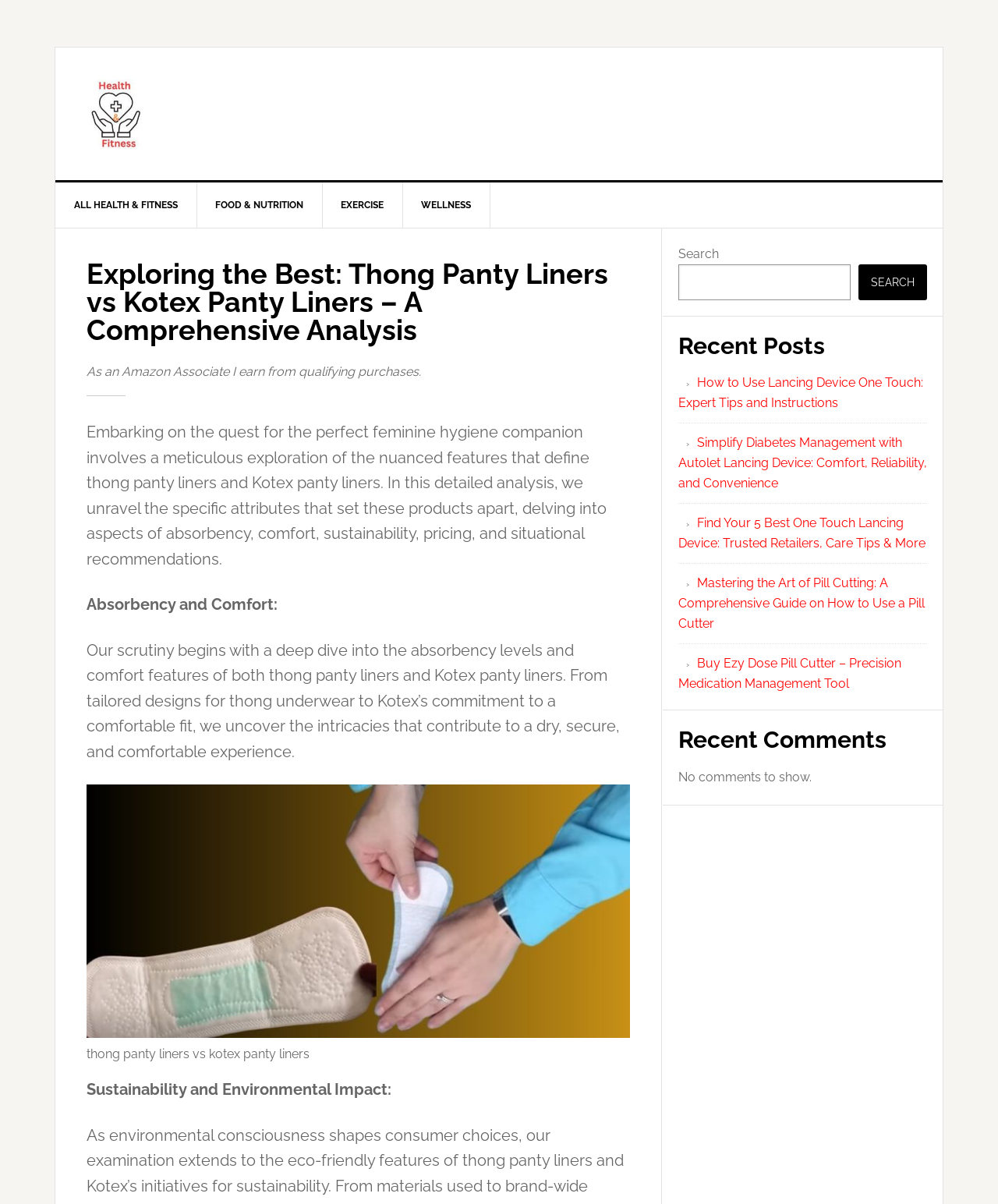Determine the bounding box coordinates of the clickable region to execute the instruction: "Go to HEALTH & FITNESS page". The coordinates should be four float numbers between 0 and 1, denoted as [left, top, right, bottom].

[0.087, 0.065, 0.913, 0.124]